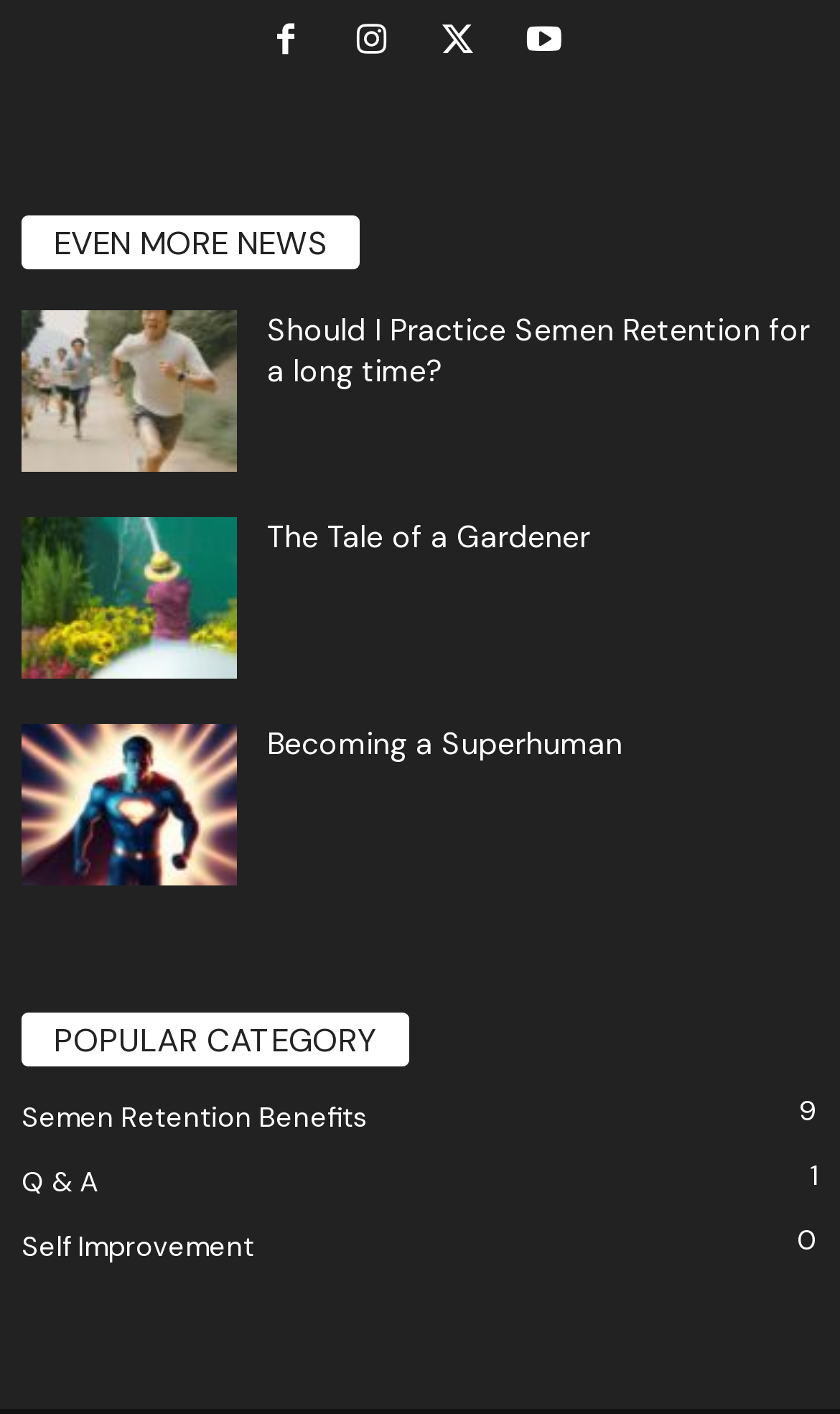What is the theme of the webpage?
By examining the image, provide a one-word or phrase answer.

Self Improvement